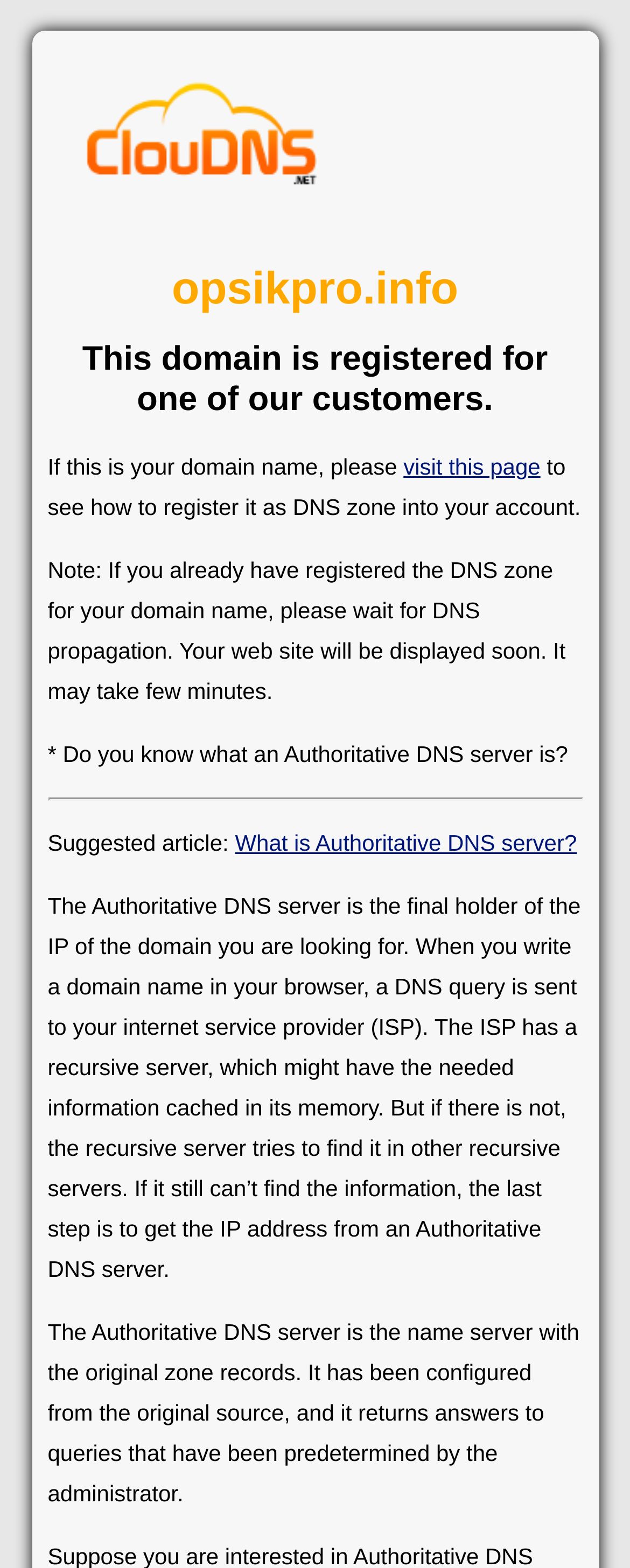Generate a comprehensive description of the contents of the webpage.

The webpage appears to be a domain registration page for "opsikpro.info" with a focus on Authoritative DNS. At the top left, there is a link to "Cloud DNS" accompanied by an image with the same label. Below this, there are two headings: the first displays the domain name "opsikpro.info", and the second explains that the domain is registered for one of their customers.

In the middle of the page, there is a paragraph of text that informs users what to do if the domain name belongs to them, with a link to "visit this page" to register the domain as a DNS zone. The text also provides additional information about DNS propagation and the time it takes for the website to be displayed.

Further down, there is a note that asks if the user knows what an Authoritative DNS server is, followed by a horizontal separator. Below the separator, there is a suggested article with a link to "What is Authoritative DNS server?" and a brief description of the article.

The article itself is a lengthy text that explains the concept of an Authoritative DNS server, its role in resolving domain names, and how it differs from recursive servers. The text is divided into two paragraphs, with the first explaining the process of DNS queries and the second describing the characteristics of an Authoritative DNS server.